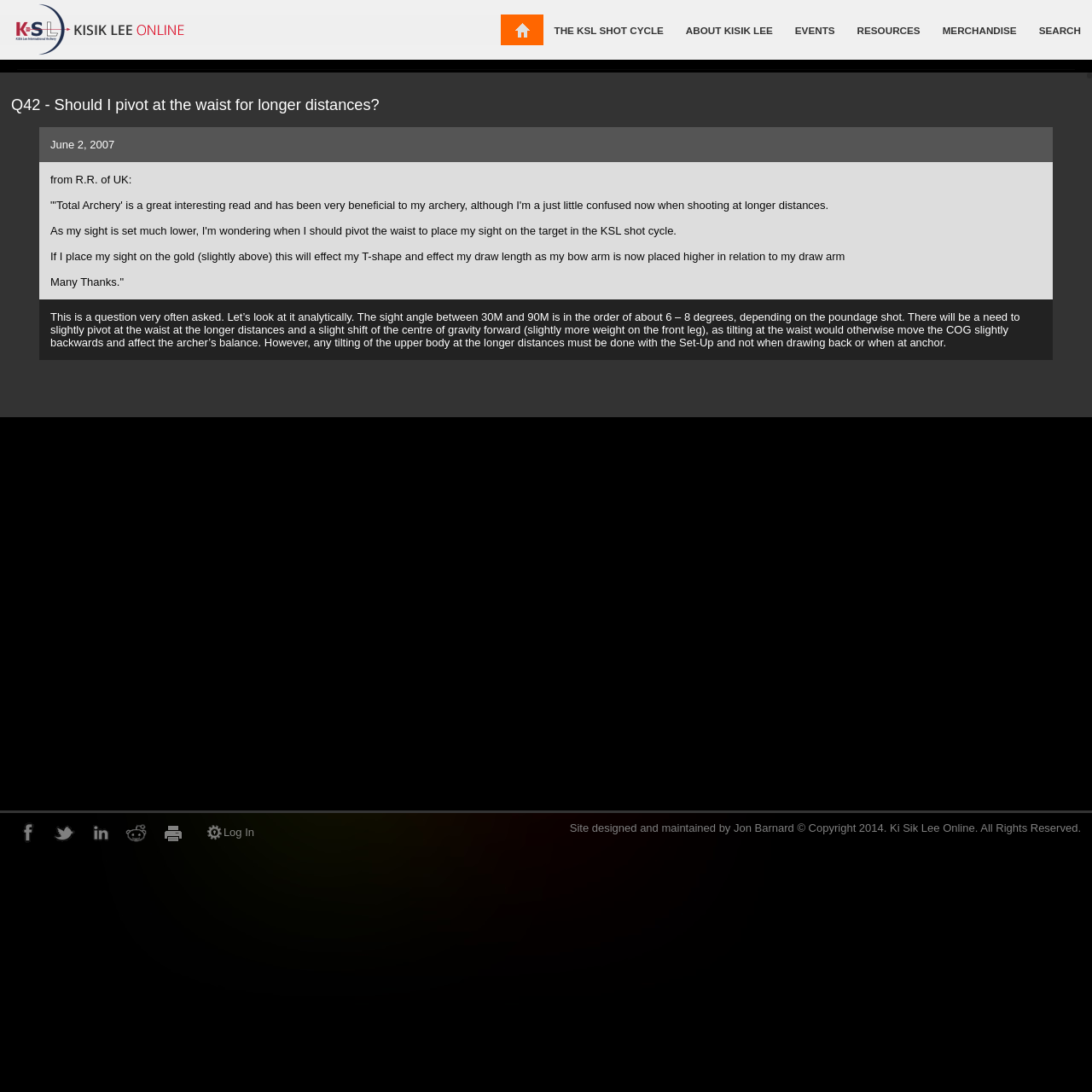Provide the bounding box coordinates, formatted as (top-left x, top-left y, bottom-right x, bottom-right y), with all values being floating point numbers between 0 and 1. Identify the bounding box of the UI element that matches the description: Hedgebrook

None